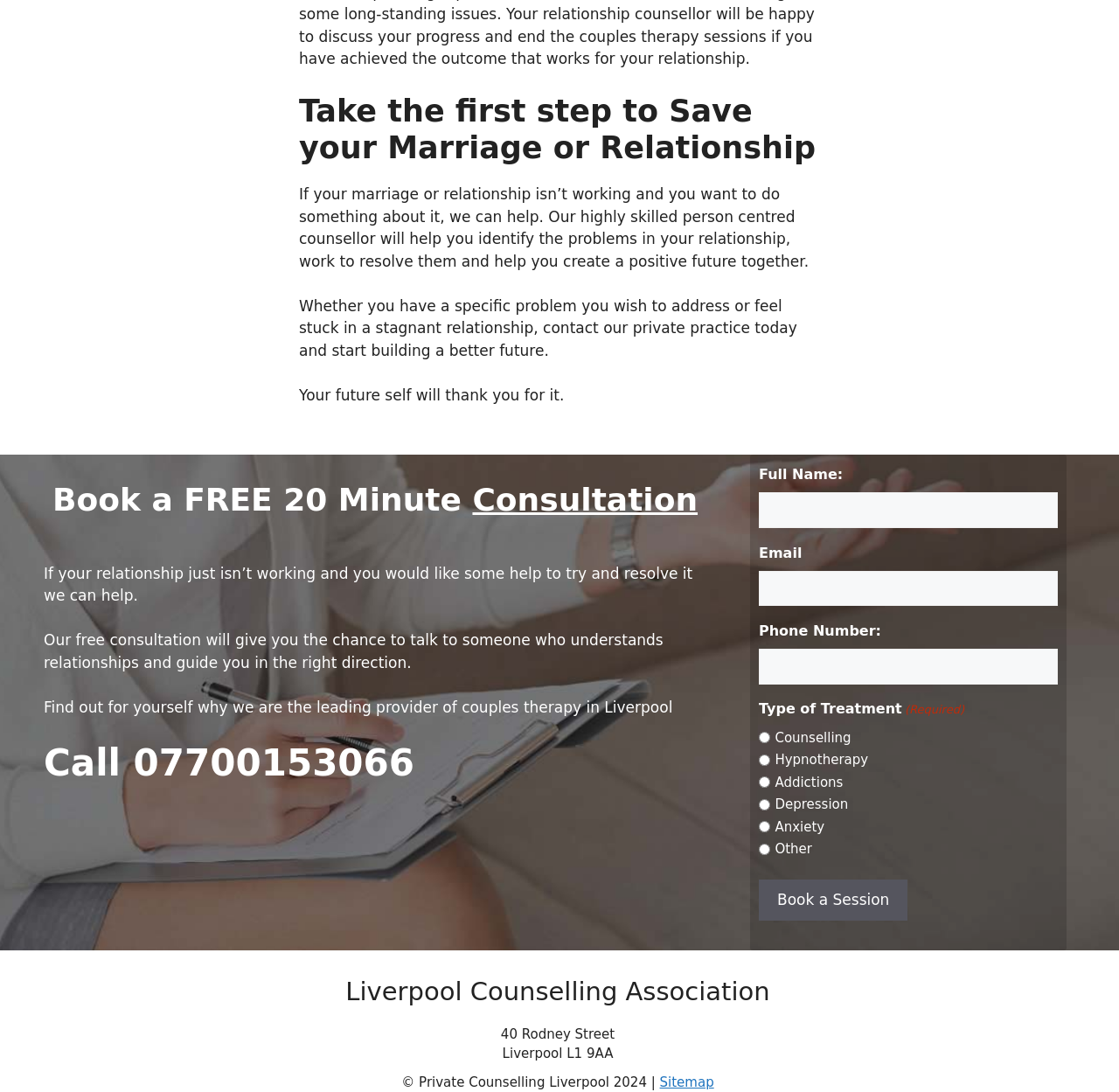Identify the bounding box coordinates for the UI element mentioned here: "name="input_1"". Provide the coordinates as four float values between 0 and 1, i.e., [left, top, right, bottom].

[0.678, 0.451, 0.945, 0.483]